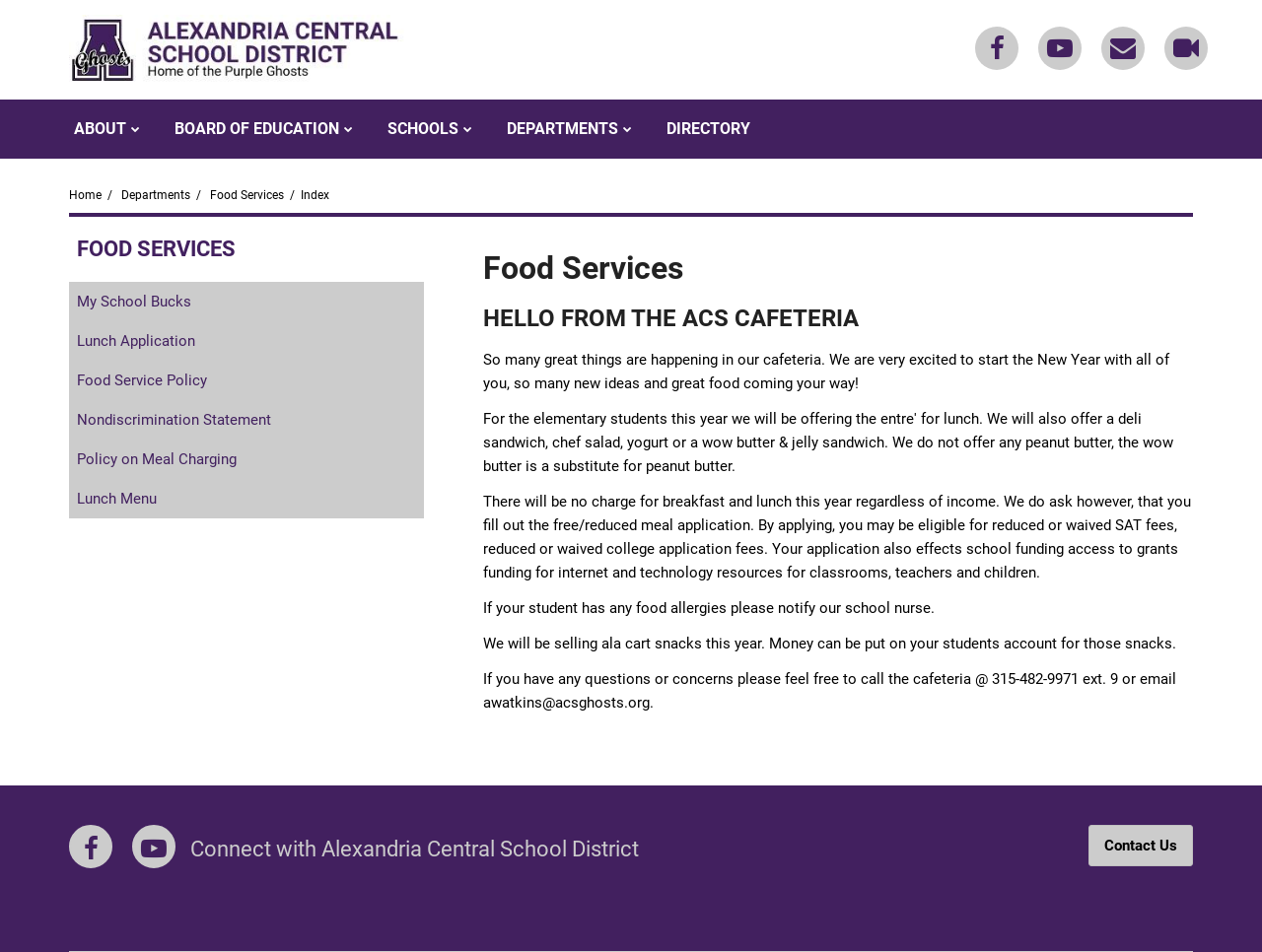What is the purpose of filling out the free/reduced meal application?
Carefully analyze the image and provide a thorough answer to the question.

I found the answer by reading the text on the webpage, which states that filling out the free/reduced meal application may make students eligible for reduced or waived SAT fees, college application fees, and also affects school funding.